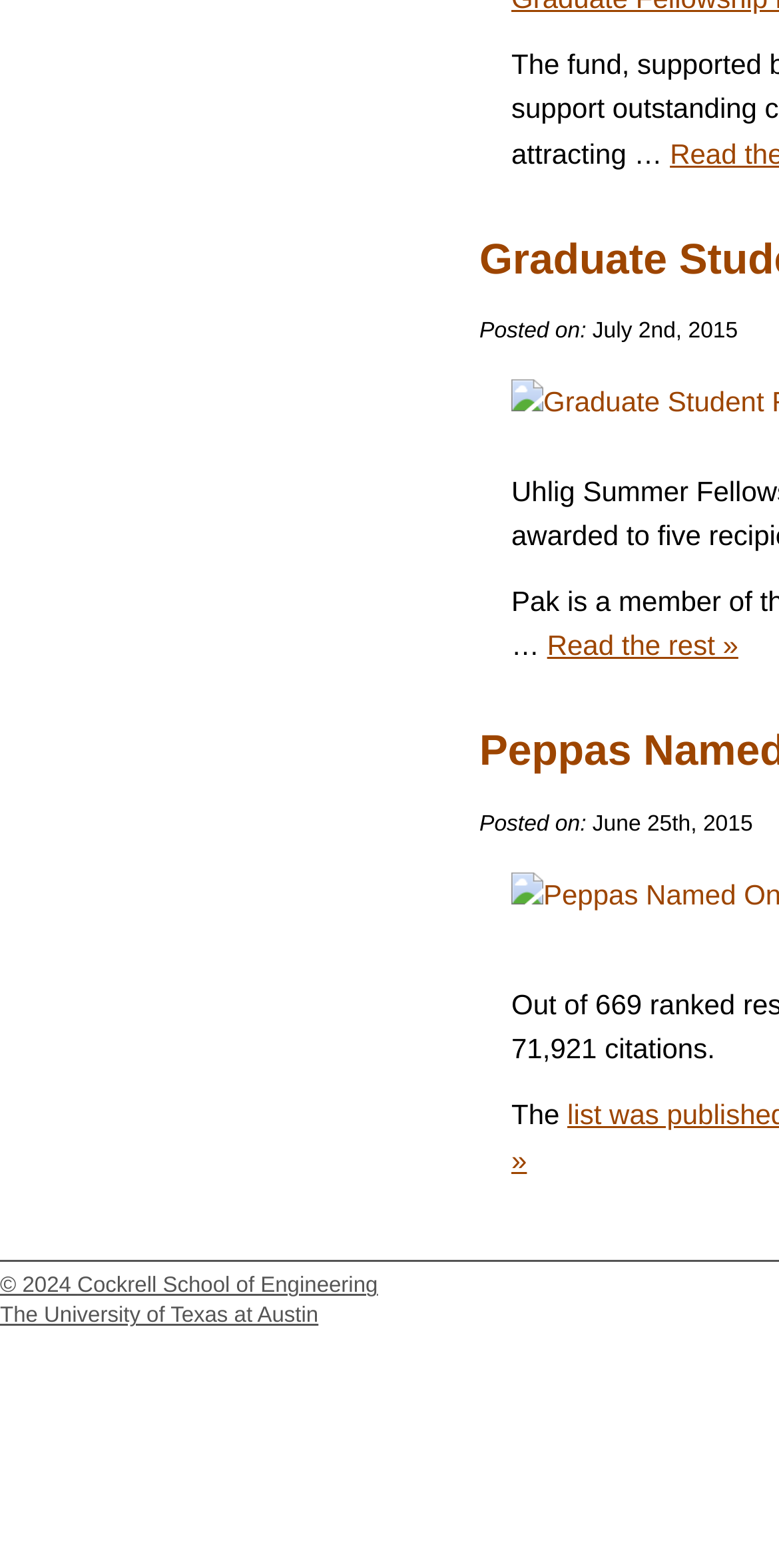Please provide a short answer using a single word or phrase for the question:
What is the name of the university mentioned at the bottom?

The University of Texas at Austin